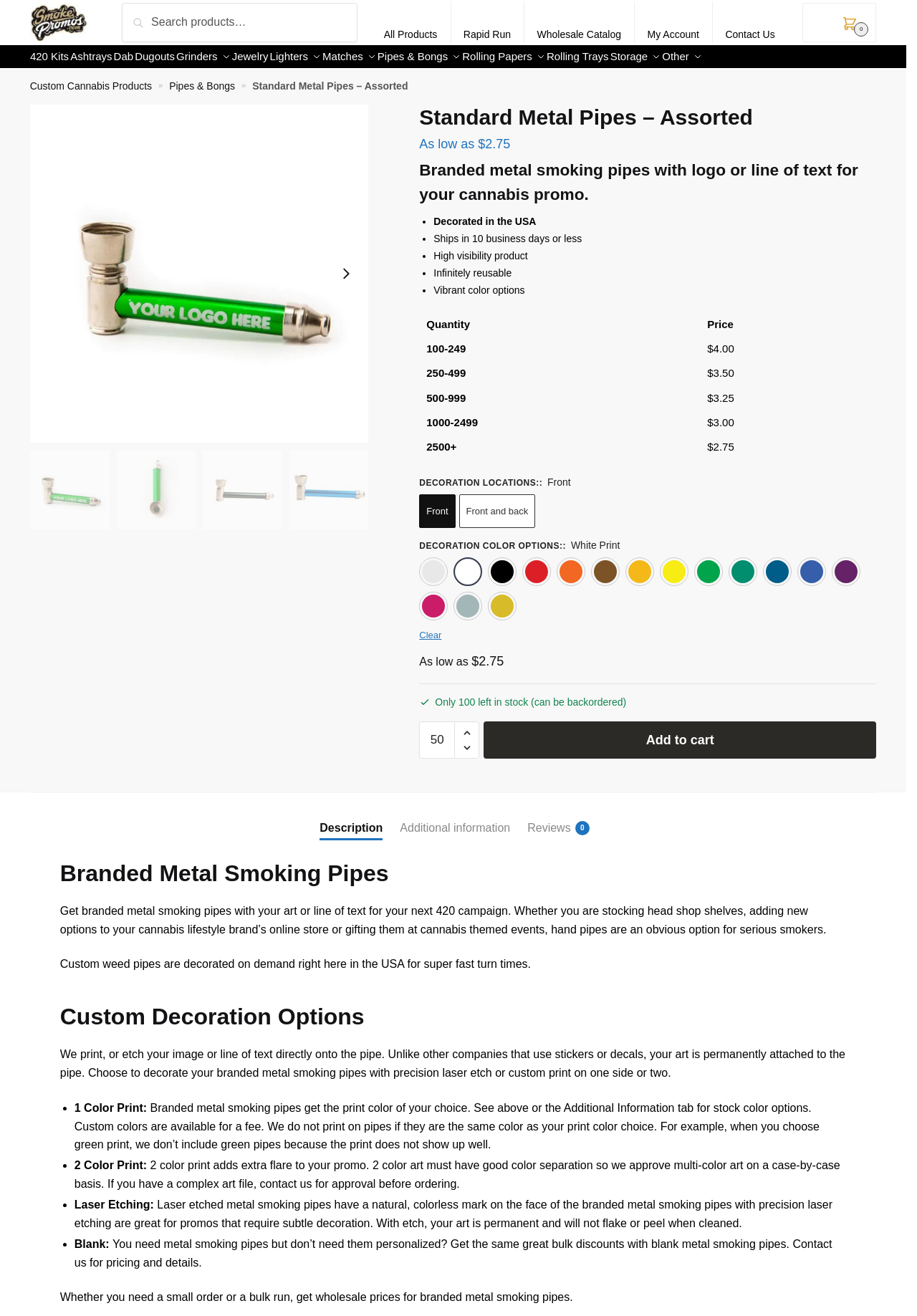Please indicate the bounding box coordinates of the element's region to be clicked to achieve the instruction: "Search for products". Provide the coordinates as four float numbers between 0 and 1, i.e., [left, top, right, bottom].

[0.133, 0.002, 0.39, 0.032]